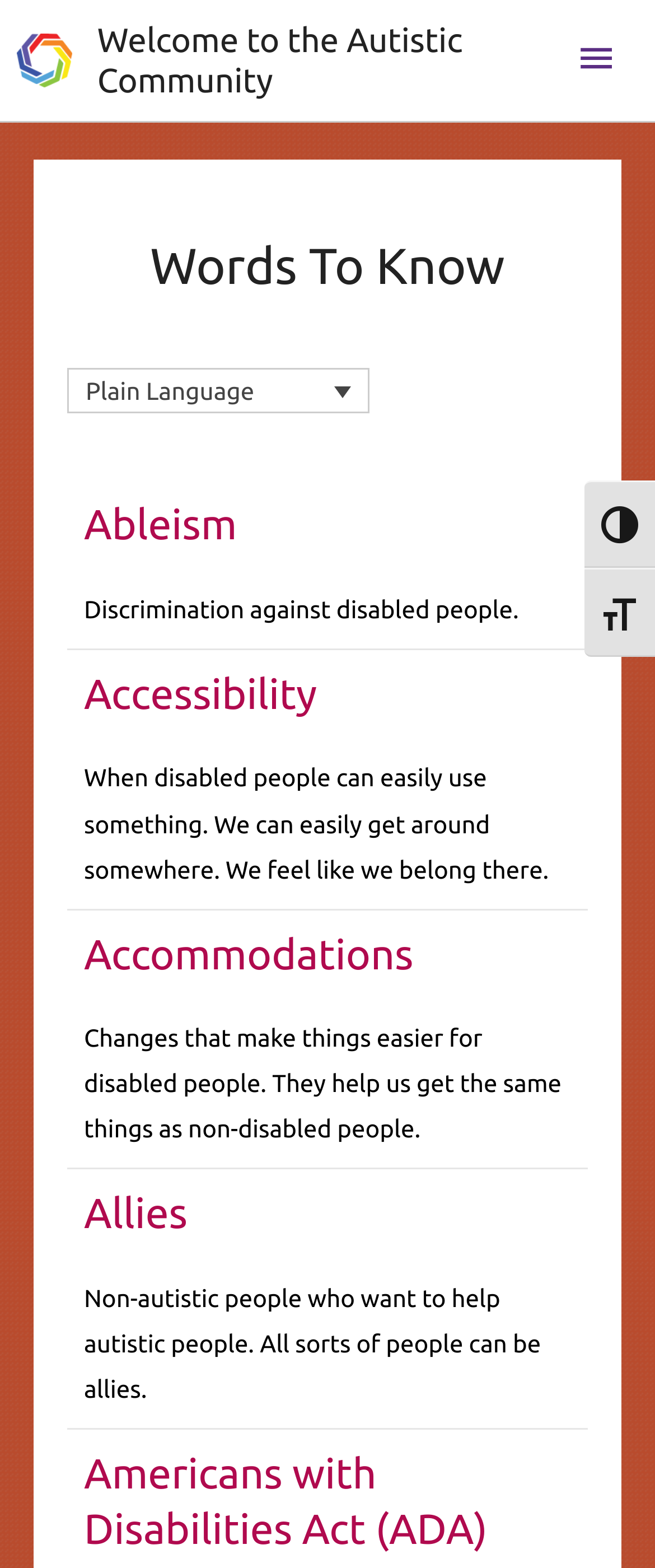Please determine the bounding box coordinates of the clickable area required to carry out the following instruction: "Read about accommodations". The coordinates must be four float numbers between 0 and 1, represented as [left, top, right, bottom].

[0.128, 0.593, 0.631, 0.623]